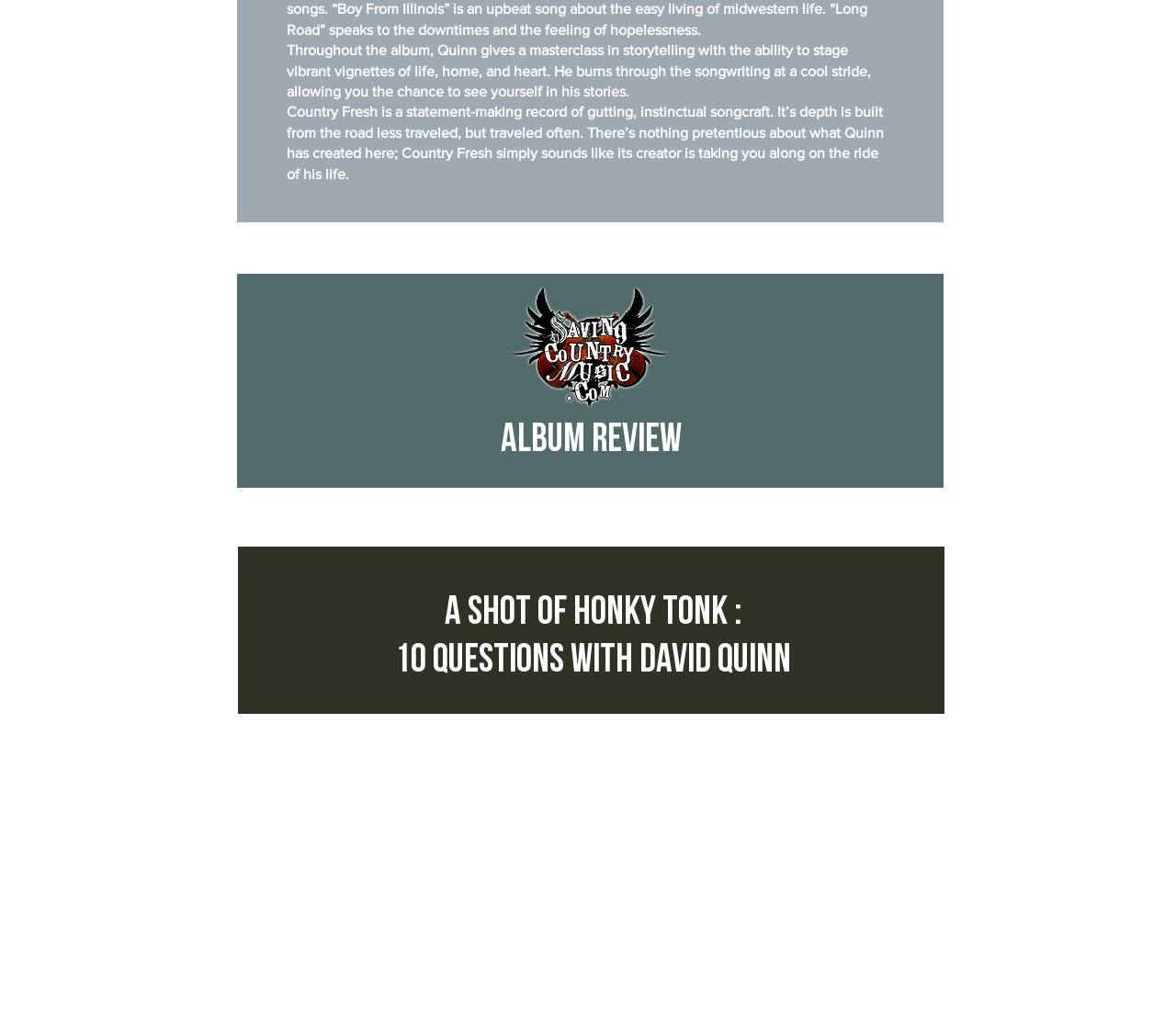What type of content is being reviewed?
We need a detailed and exhaustive answer to the question. Please elaborate.

The content being reviewed is a music album, which can be inferred from the static text 'Throughout the album, Quinn gives a masterclass in storytelling...' and the overall context of the webpage.